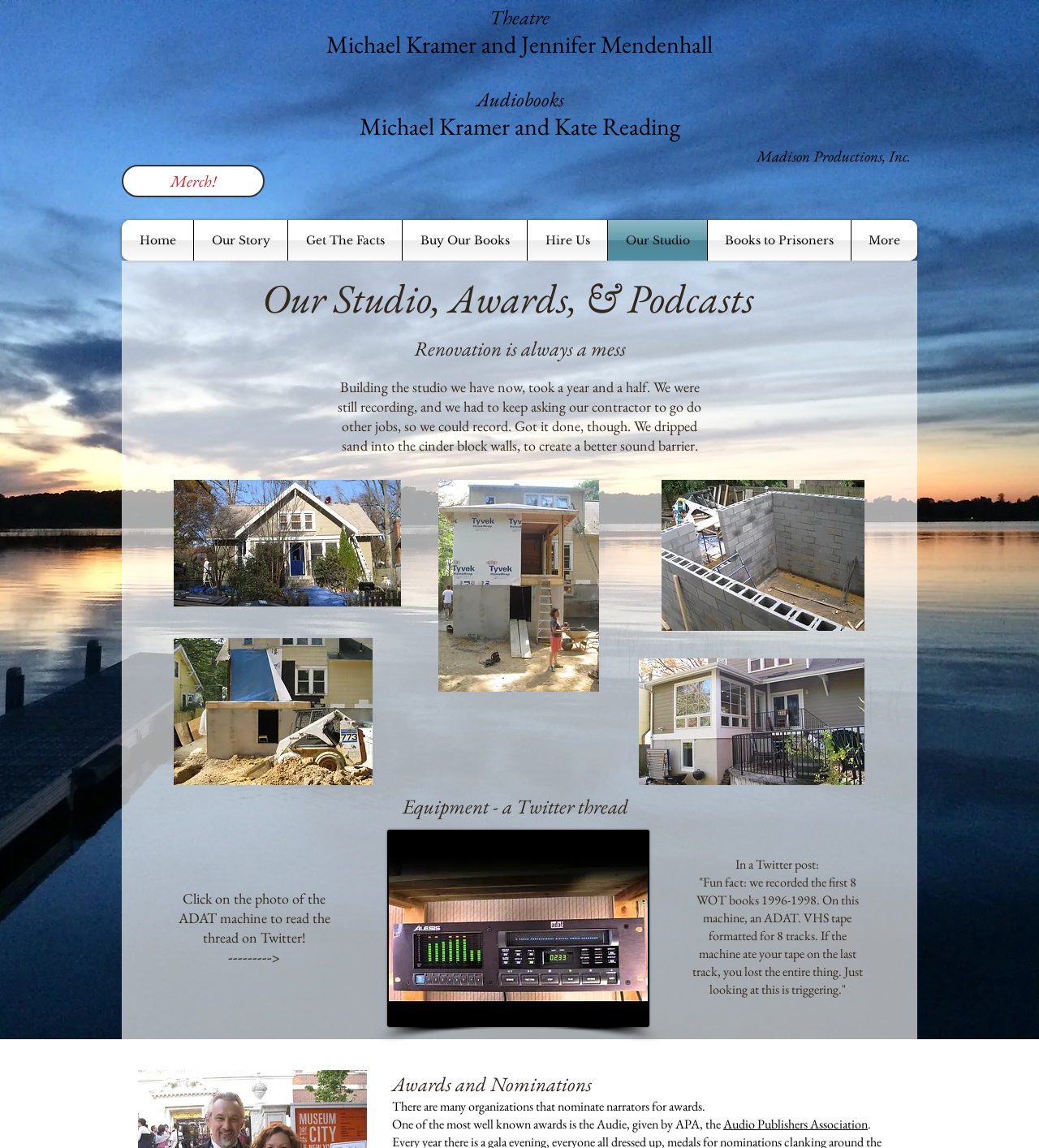Provide your answer in one word or a succinct phrase for the question: 
What is the name of the award mentioned?

Audie